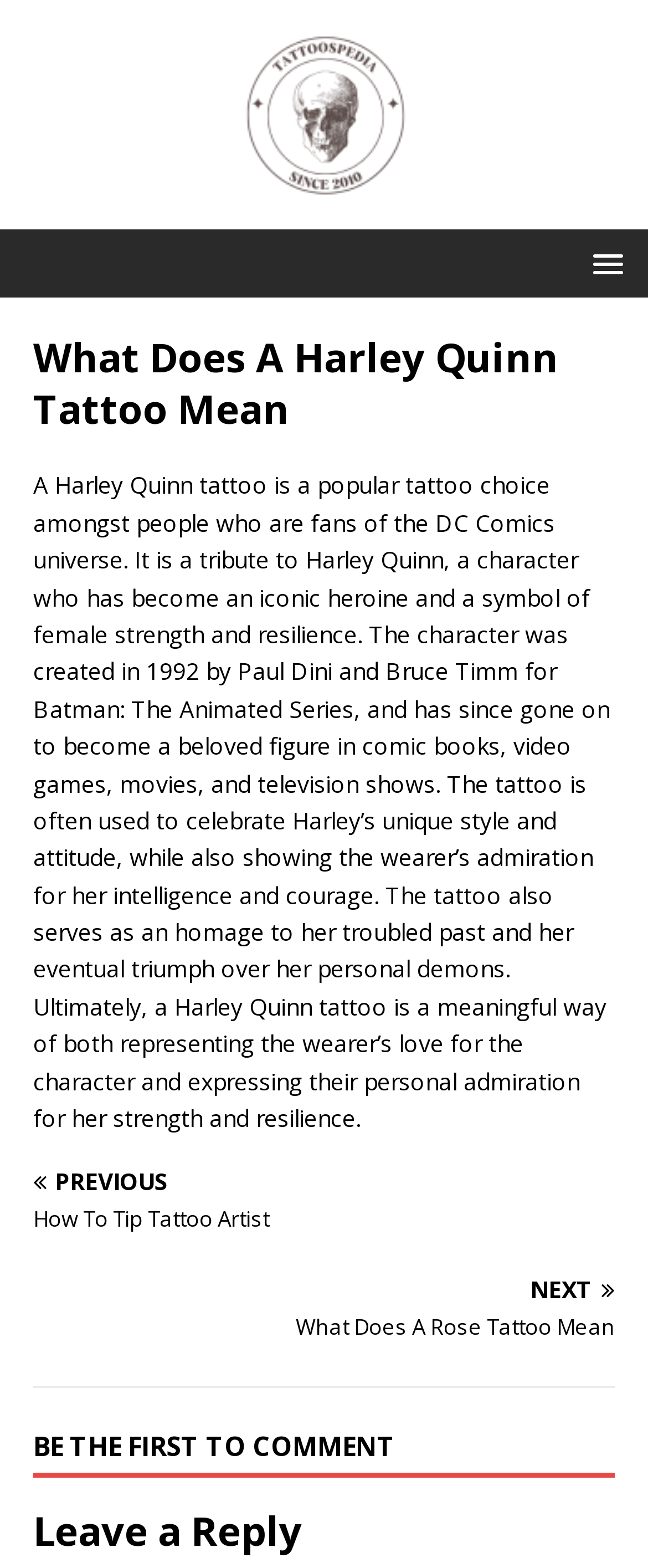Please find the bounding box for the following UI element description. Provide the coordinates in (top-left x, top-left y, bottom-right x, bottom-right y) format, with values between 0 and 1: PreviousHow To Tip Tattoo Artist

[0.051, 0.747, 0.949, 0.789]